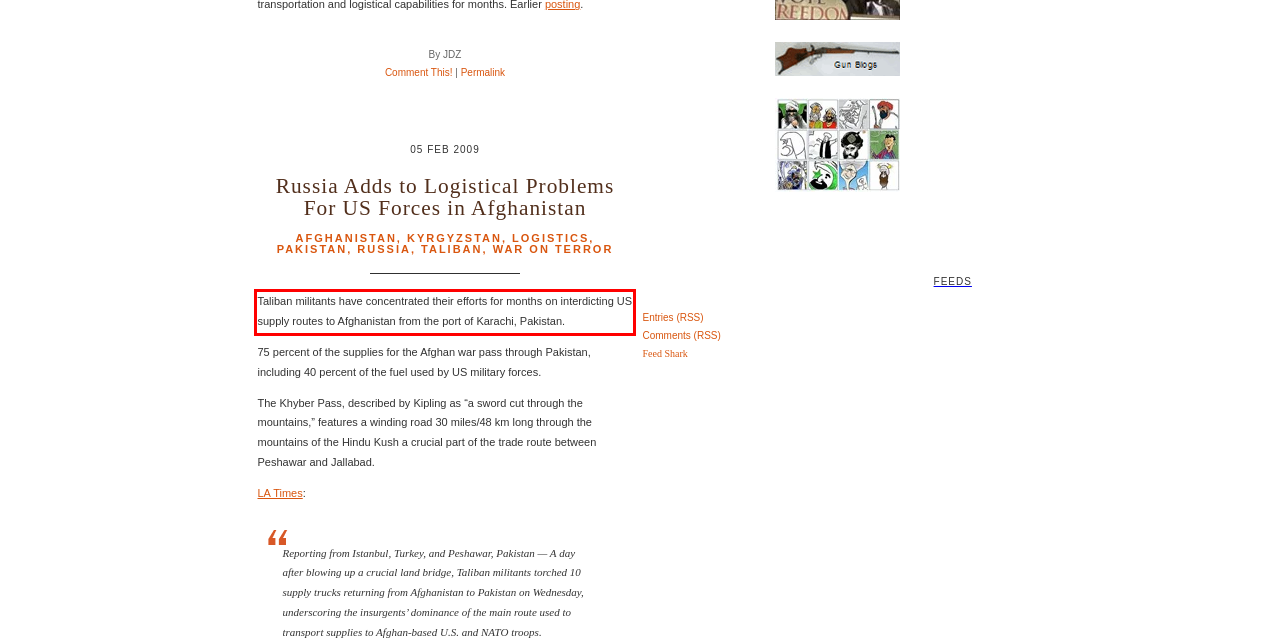Look at the provided screenshot of the webpage and perform OCR on the text within the red bounding box.

Taliban militants have concentrated their efforts for months on interdicting US supply routes to Afghanistan from the port of Karachi, Pakistan.